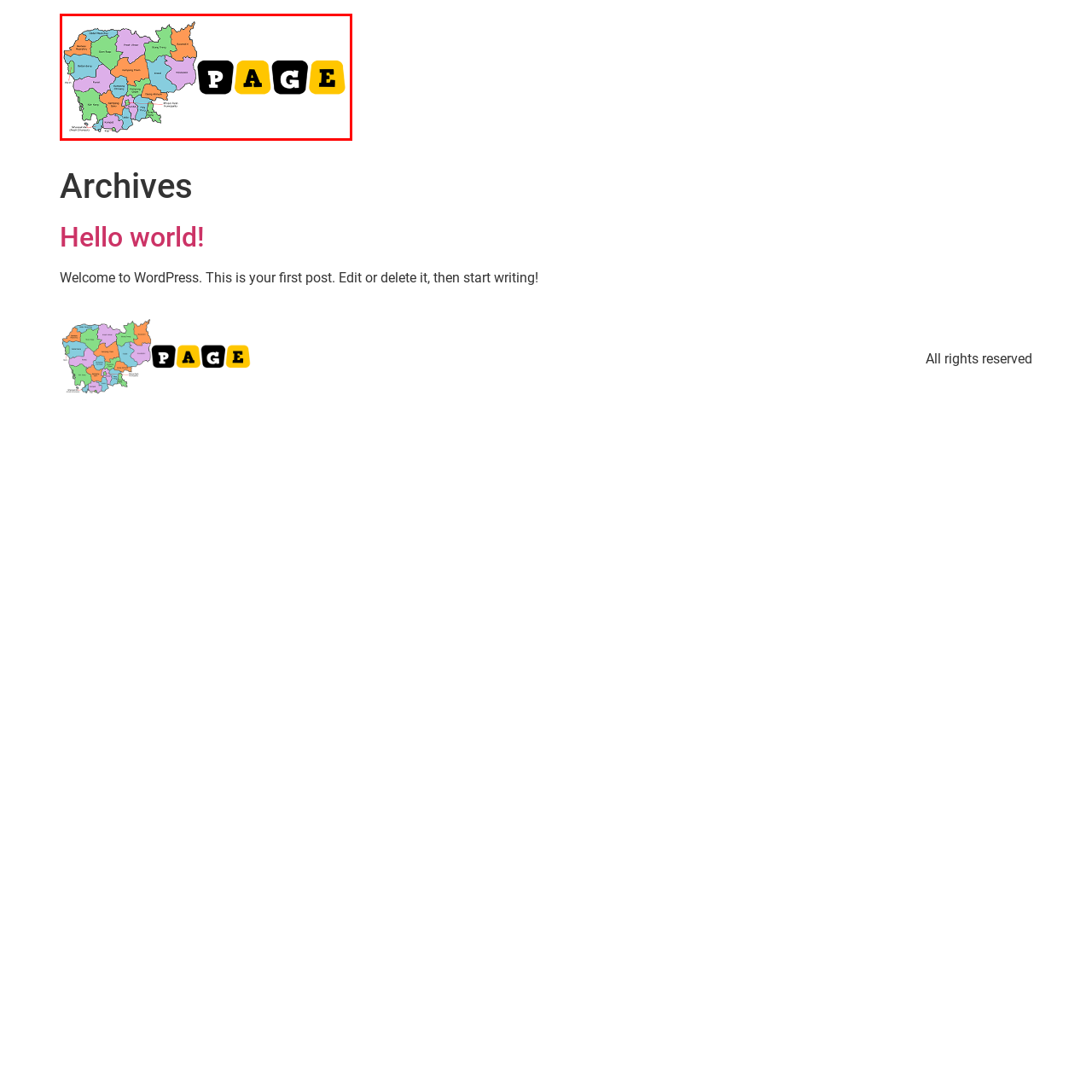Inspect the image contained by the red bounding box and answer the question with a single word or phrase:
What is the purpose of labeling each province on the map?

Easy identification